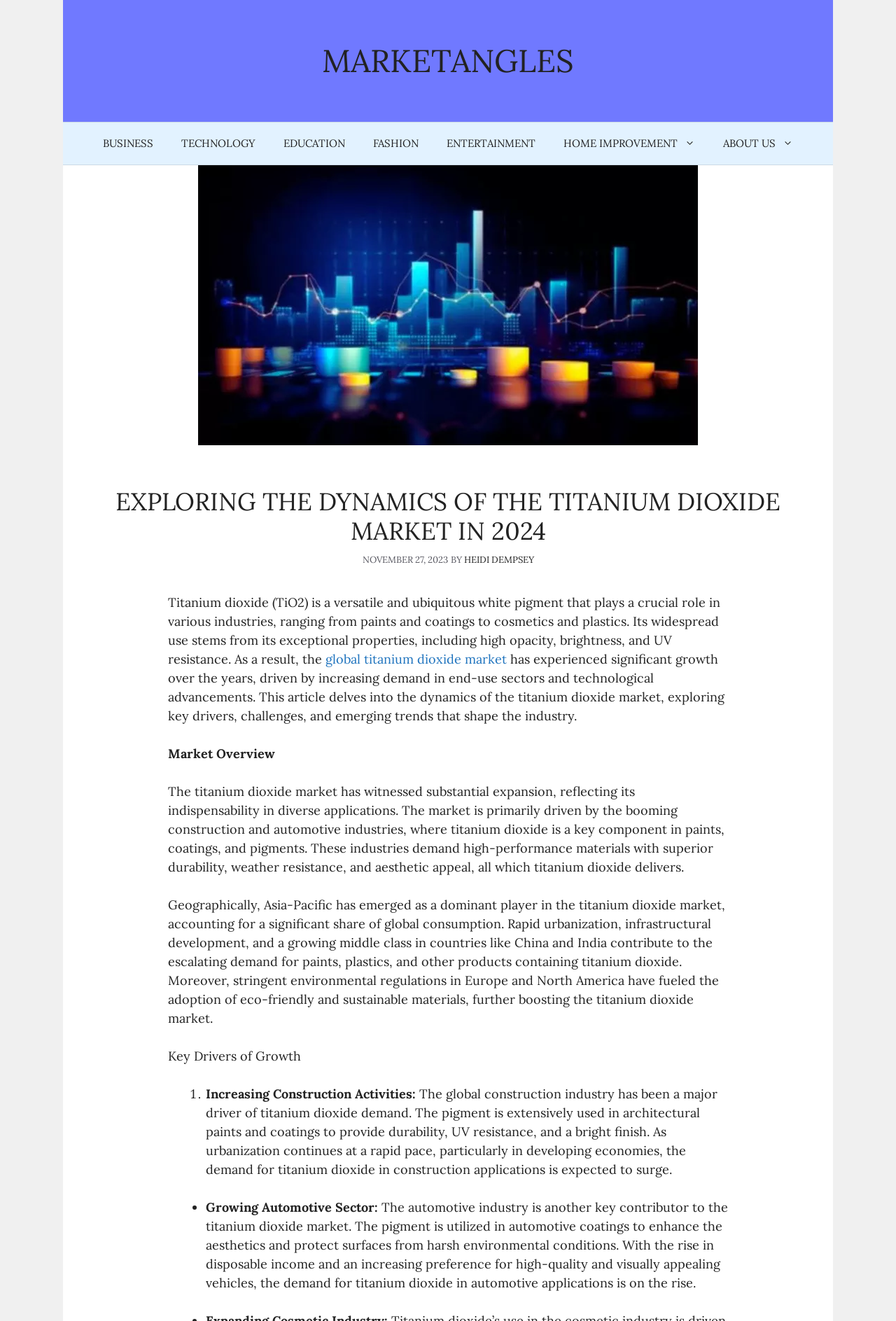Please provide the bounding box coordinates for the UI element as described: "Heidi Dempsey". The coordinates must be four floats between 0 and 1, represented as [left, top, right, bottom].

[0.518, 0.419, 0.596, 0.428]